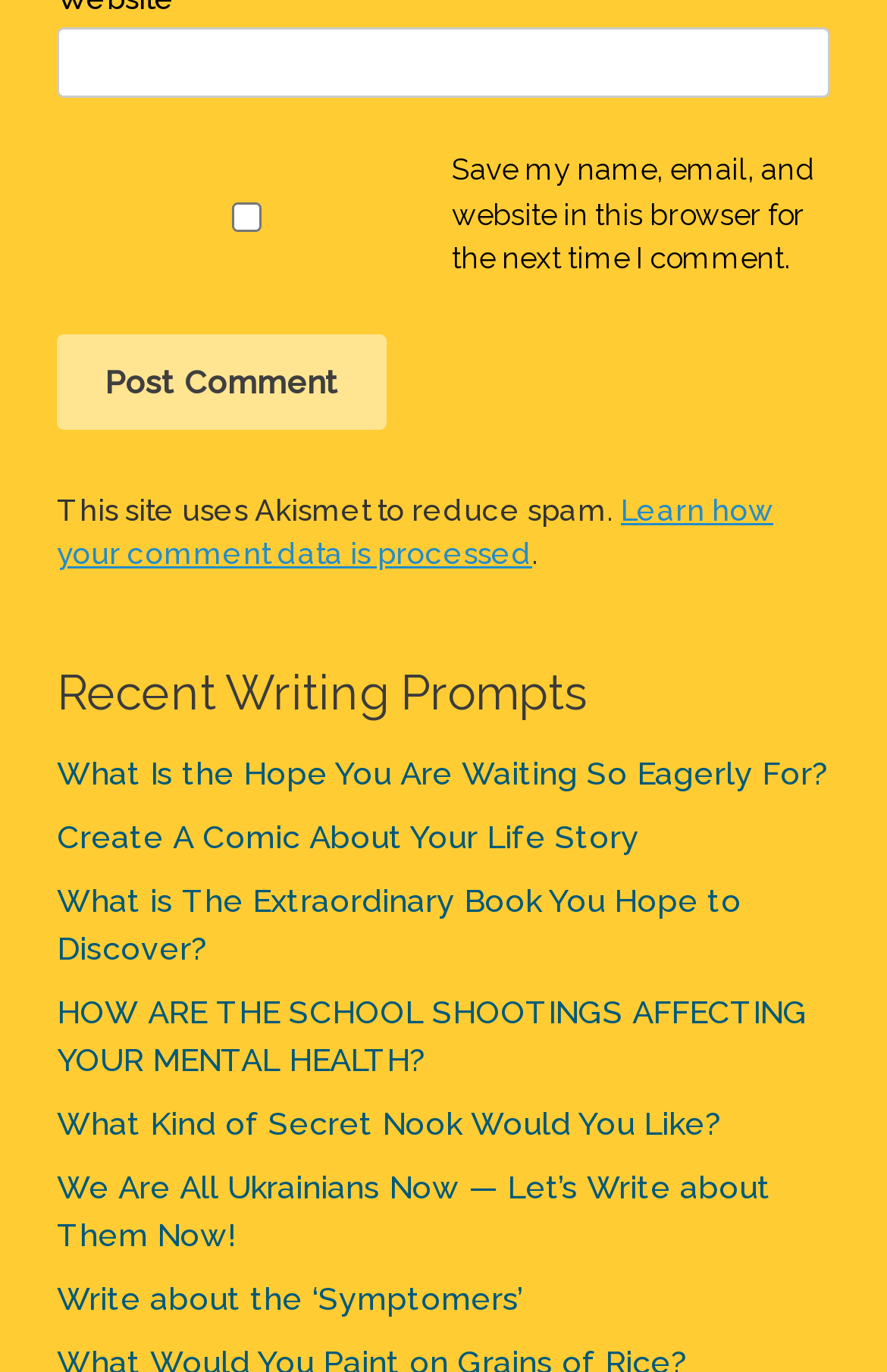How many links are there under 'Recent Writing Prompts'?
Please provide a single word or phrase based on the screenshot.

7